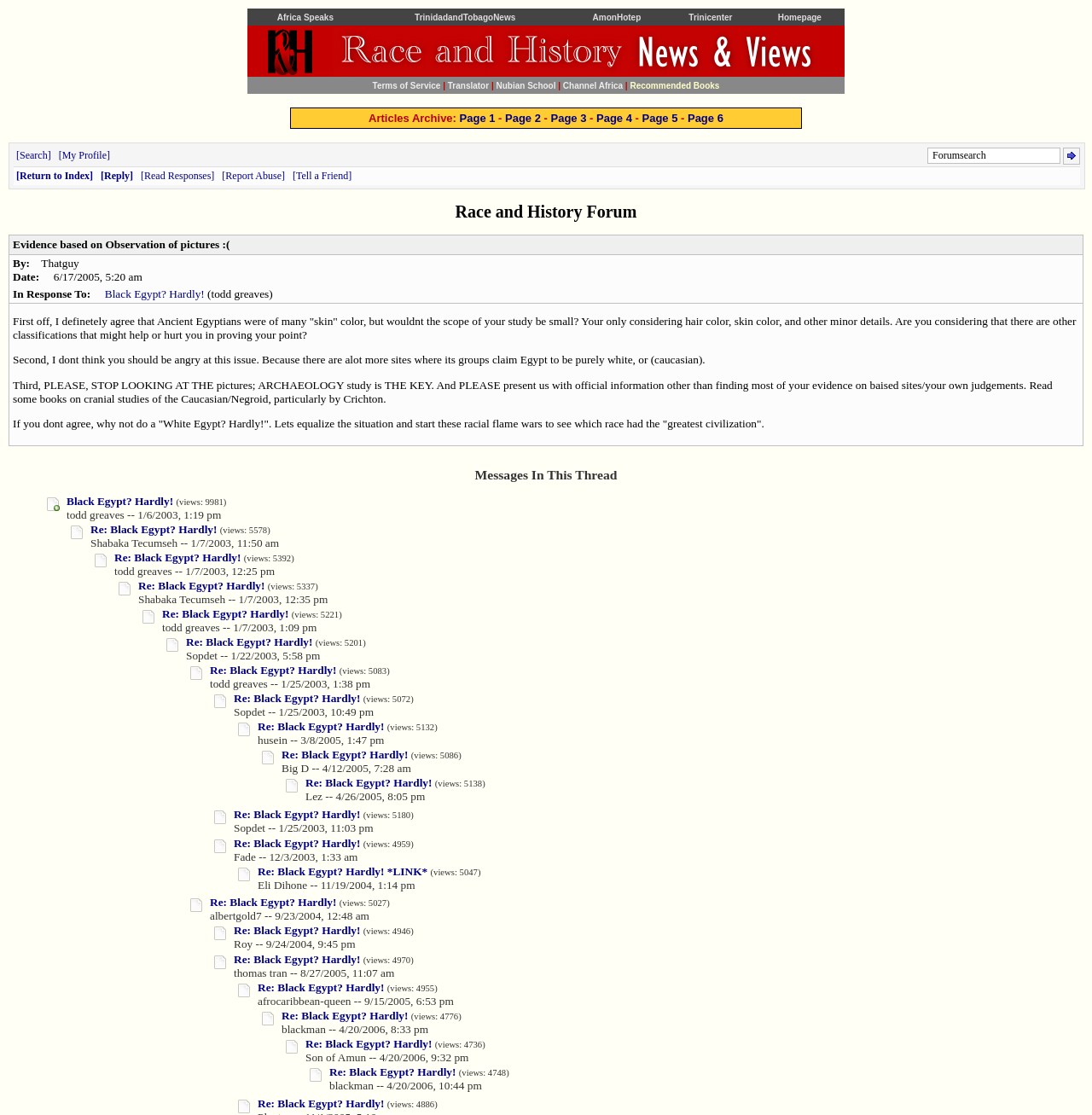Determine the bounding box coordinates of the section I need to click to execute the following instruction: "Search in the forum". Provide the coordinates as four float numbers between 0 and 1, i.e., [left, top, right, bottom].

[0.849, 0.132, 0.971, 0.147]